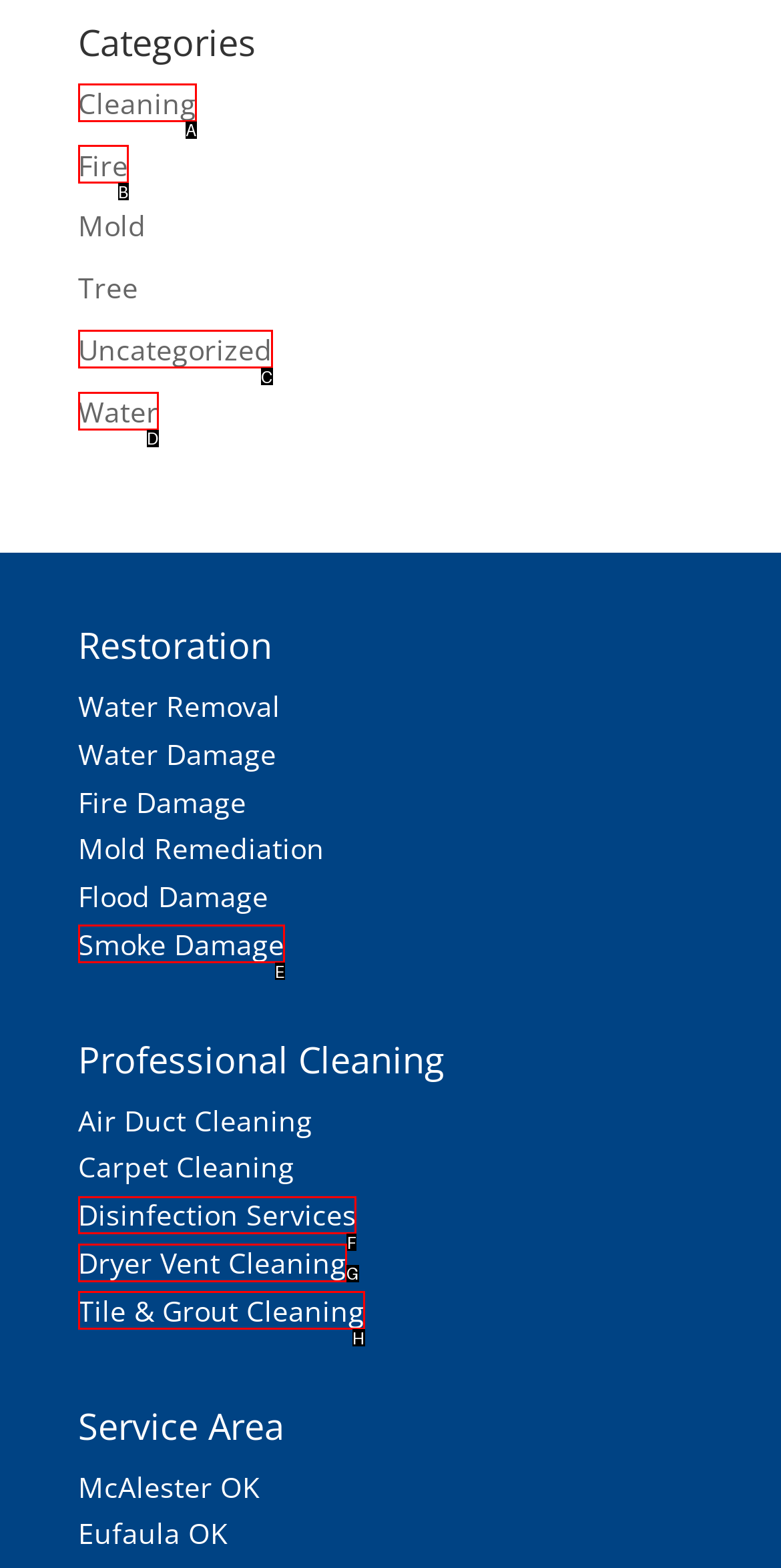Choose the letter of the option you need to click to Learn about 'Disinfection Services'. Answer with the letter only.

F